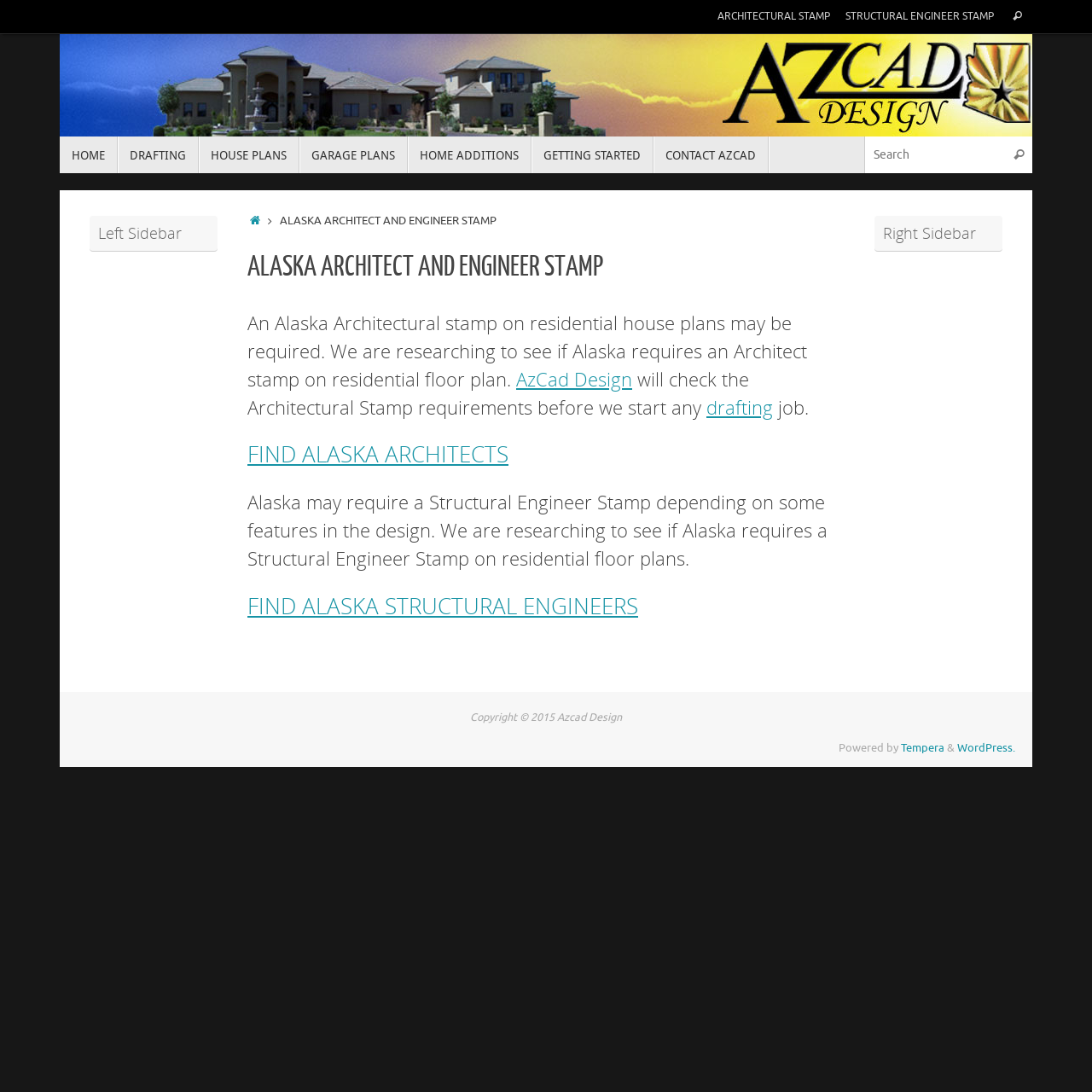Generate a comprehensive description of the webpage content.

This webpage is about Alaska's architectural stamp requirements for residential house plans and structural engineer stamp requirements for residential floor plans. 

At the top of the page, there are two prominent links, "ARCHITECTURAL STAMP" and "STRUCTURAL ENGINEER STAMP", which are positioned side by side. Next to them, there is a search bar with a "Search" button. 

Below the search bar, there is a horizontal navigation menu with links to "HOME", "DRAFTING", "HOUSE PLANS", "GARAGE PLANS", "HOME ADDITIONS", "GETTING STARTED", and "CONTACT AZCAD". 

The main content of the page is divided into sections. The first section has a heading "ALASKA ARCHITECT AND ENGINEER STAMP" and discusses the requirements for an Alaska architectural stamp on residential house plans. There is a link to "AzCad Design" and another link to "drafting" within this section. 

The next section has a heading "FIND ALASKA ARCHITECTS" with a link to the same title. 

The following section discusses the requirements for a Structural Engineer Stamp on residential floor plans and has a heading "Alaska may require a Structural Engineer Stamp". There is another section with a heading "FIND ALASKA STRUCTURAL ENGINEERS" with a link to the same title. 

On the left side of the page, there is a sidebar with no visible content. On the right side, there is another sidebar with a search bar. 

At the bottom of the page, there is a footer section with copyright information, "Copyright © 2015 Azcad Design", and a mention of the website being powered by "Tempera" and "WordPress".